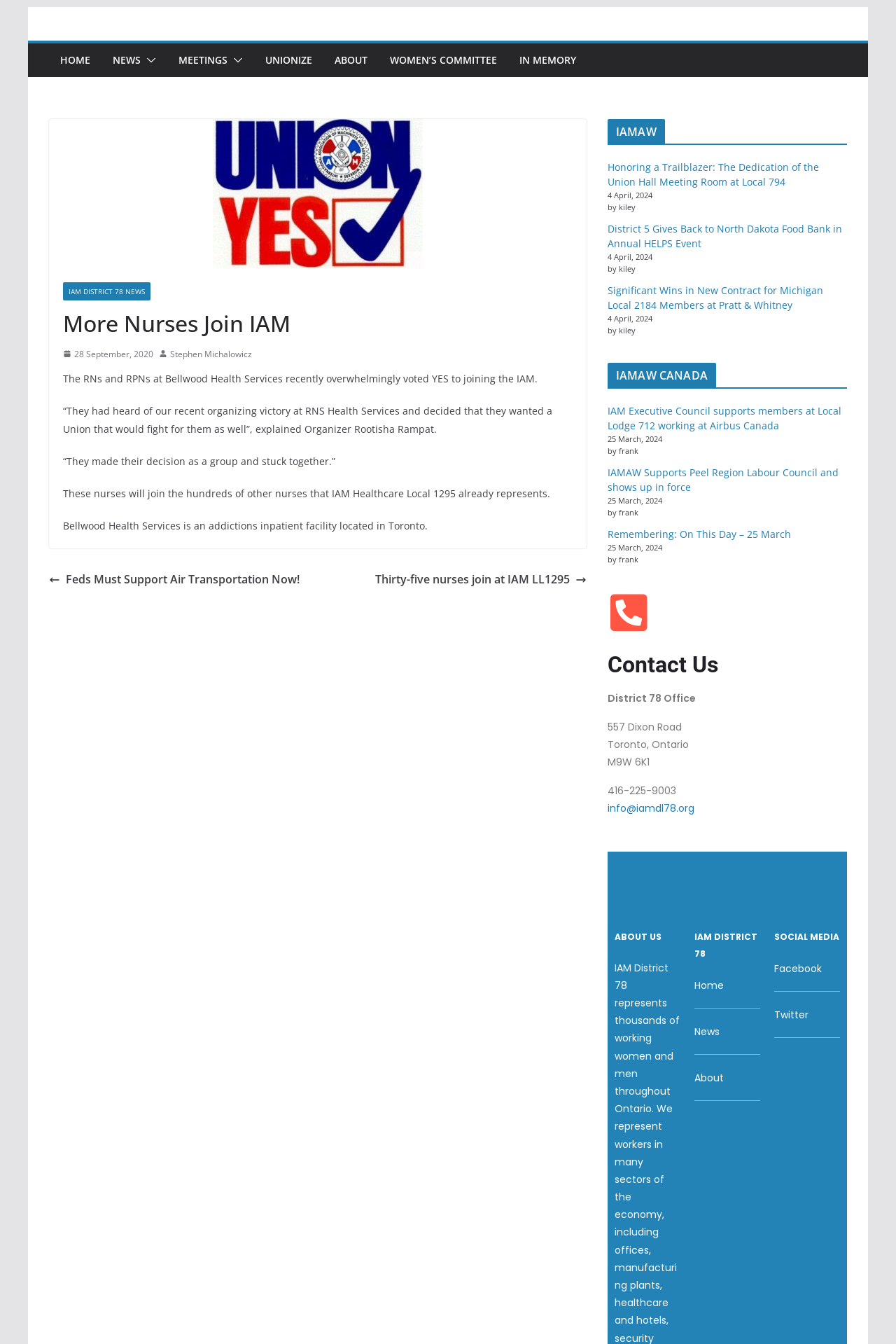Given the description IAM District 78 News, predict the bounding box coordinates of the UI element. Ensure the coordinates are in the format (top-left x, top-left y, bottom-right x, bottom-right y) and all values are between 0 and 1.

[0.07, 0.21, 0.168, 0.224]